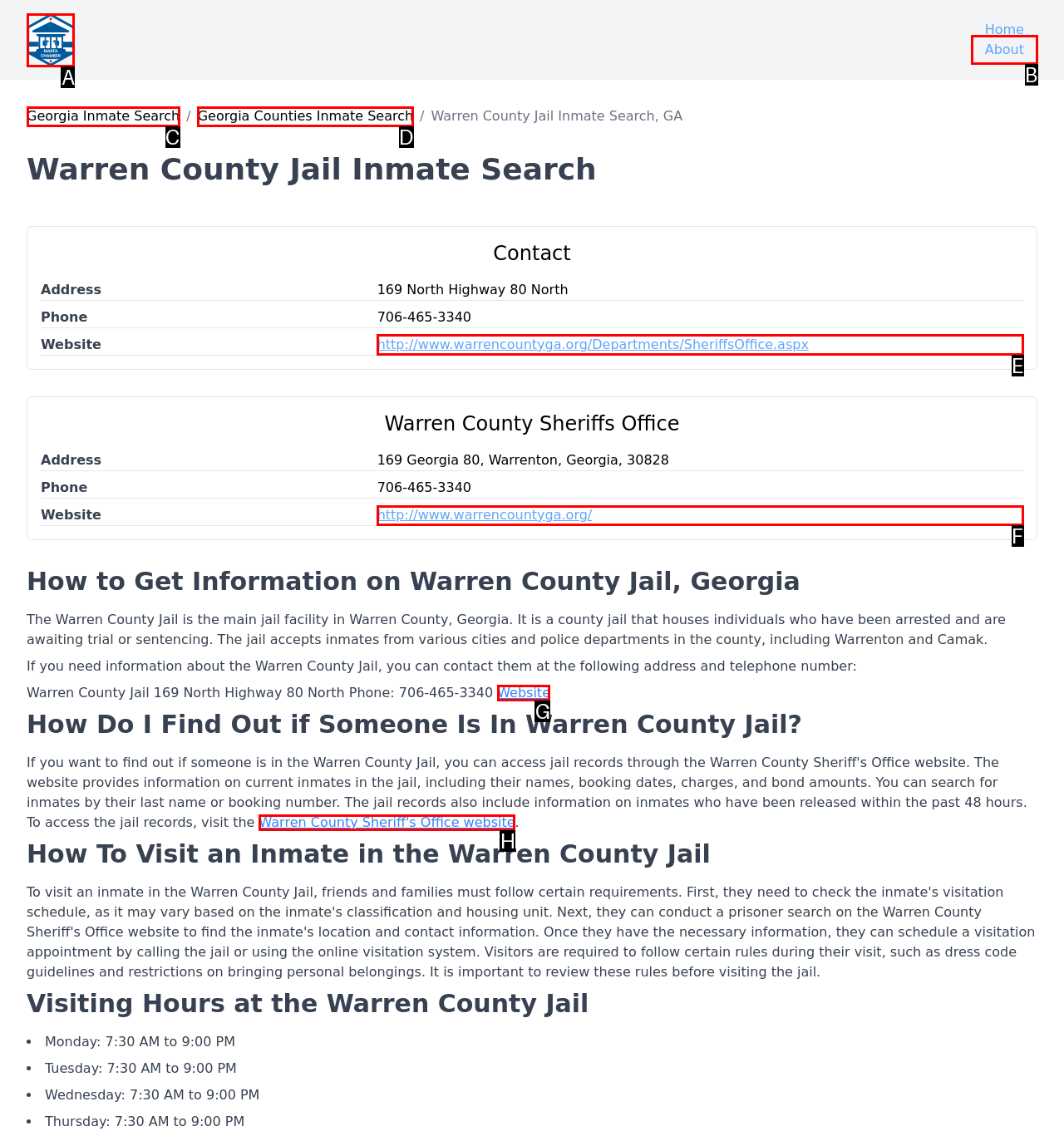Indicate the UI element to click to perform the task: Go to the Warren County Sheriffs Office website. Reply with the letter corresponding to the chosen element.

E